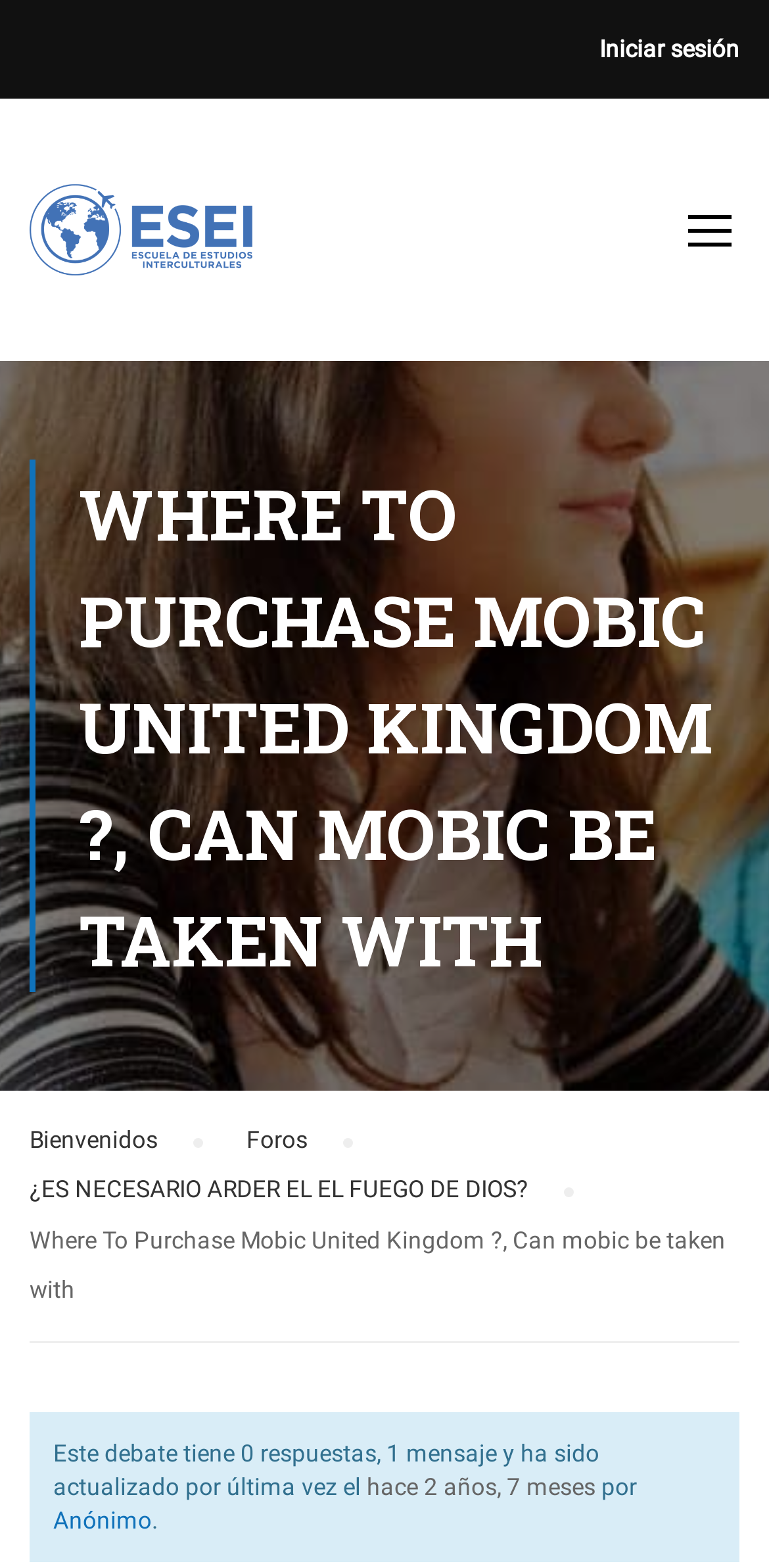Highlight the bounding box of the UI element that corresponds to this description: "Foros".

[0.321, 0.711, 0.4, 0.743]